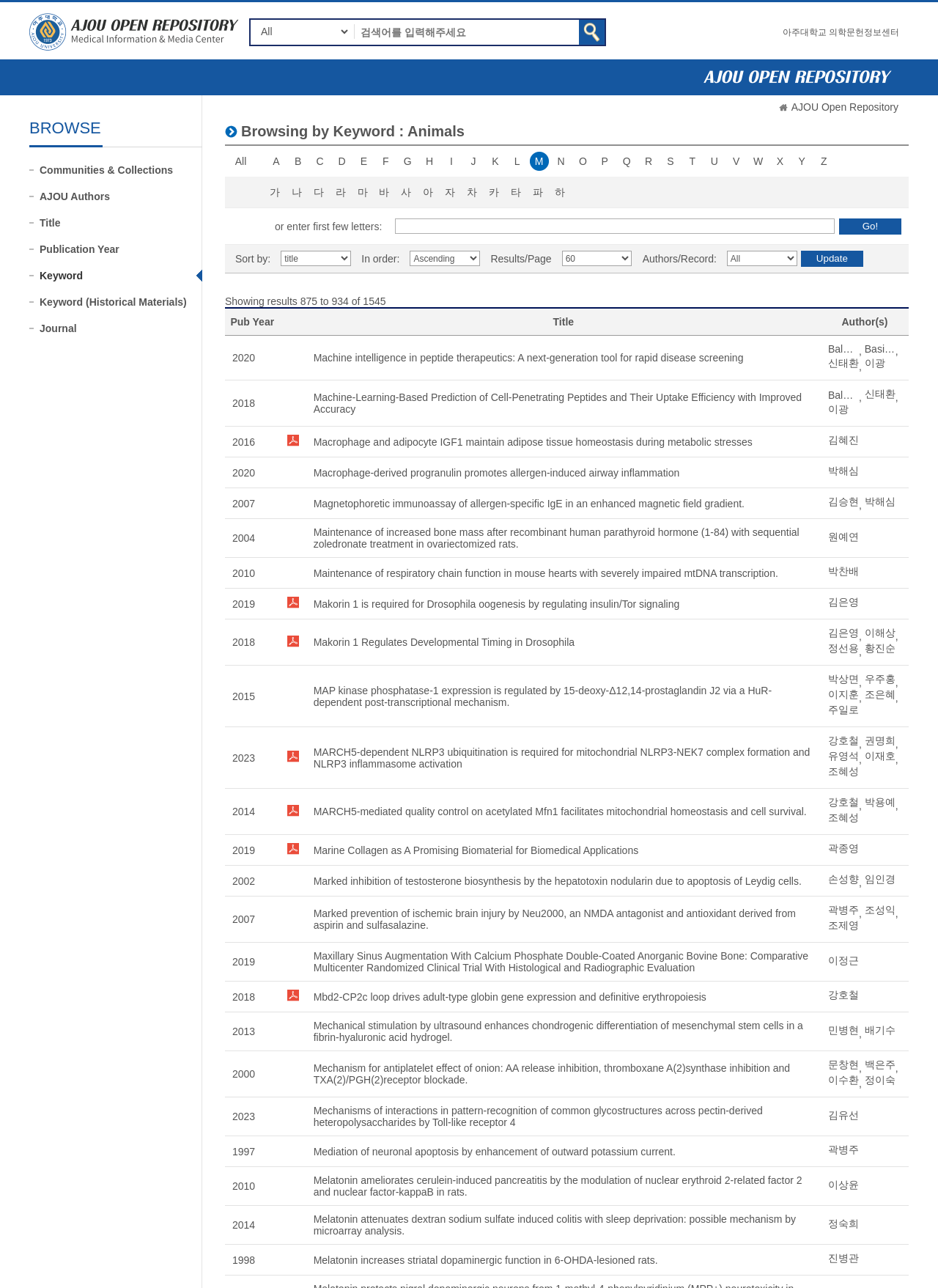What is the default search option?
Look at the screenshot and provide an in-depth answer.

The default search option can be found in the textbox element with the label '검색어입력', which is located next to the search button.